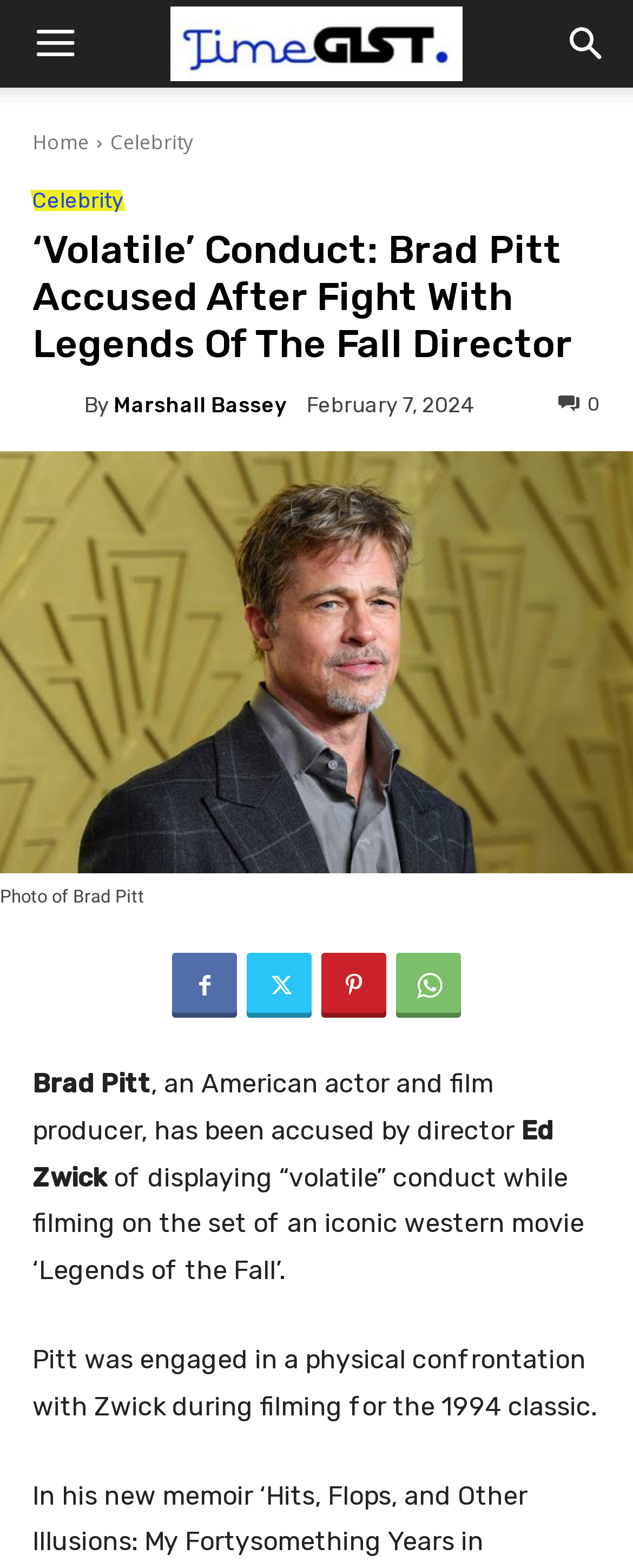Please identify the bounding box coordinates of the element that needs to be clicked to perform the following instruction: "Click the 'Menu' button".

[0.005, 0.0, 0.169, 0.056]